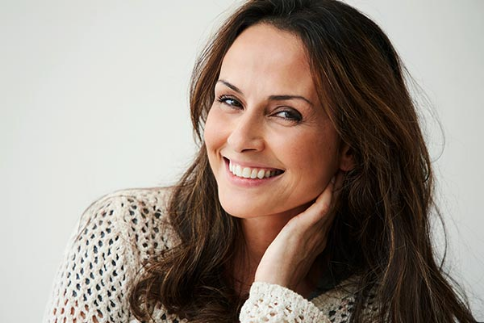What is the atmosphere of the photo?
Based on the image, give a one-word or short phrase answer.

inviting